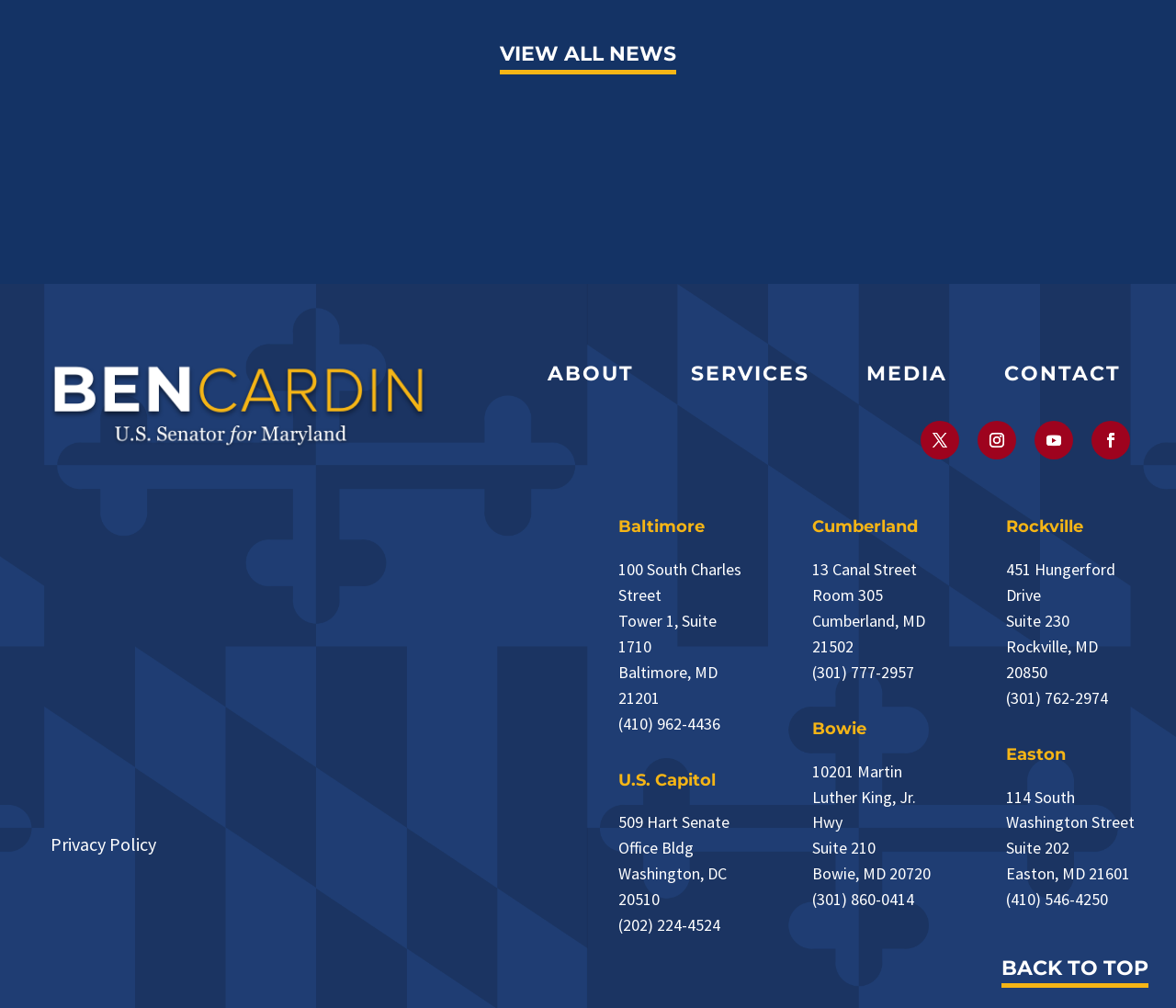Locate the bounding box coordinates of the clickable region to complete the following instruction: "Click the 'Accept and Continue' button."

None